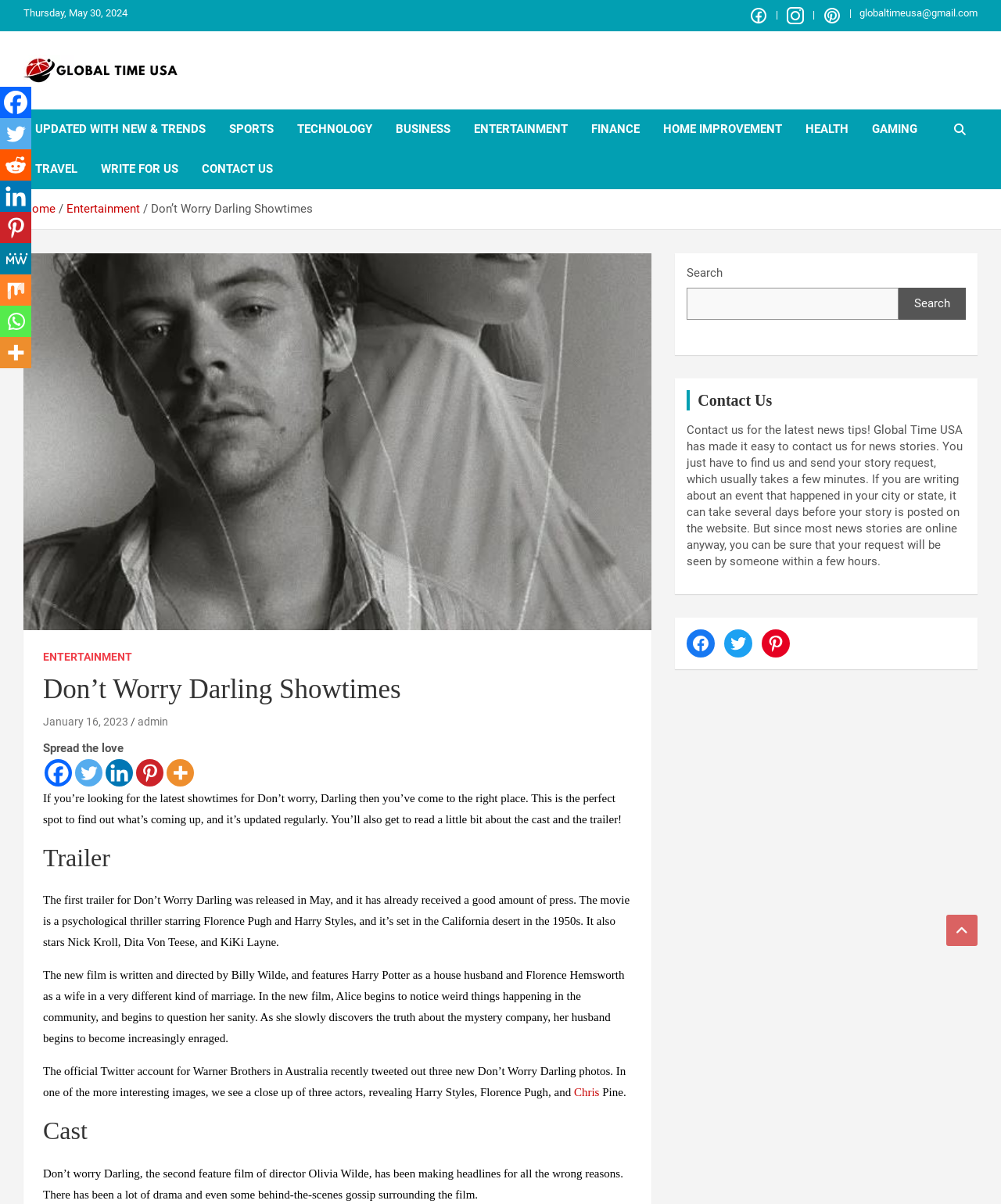Write an elaborate caption that captures the essence of the webpage.

This webpage is about Don't Worry Darling Showtimes, a movie showtime information page. At the top, there is a title "Don't Worry Darling Showtimes - Global TIME USA" and a navigation menu with links to "Home", "Entertainment", and a breadcrumb trail showing the current page. Below the title, there are several links to social media platforms and a search bar.

The main content of the page is divided into sections. The first section has a heading "Trailer" and provides information about the movie trailer, including a description of the movie's plot and cast. The next section has a heading "Cast" and discusses the drama and gossip surrounding the film's cast.

There are several paragraphs of text that provide more information about the movie, including its plot, cast, and production. The text is interspersed with links to social media platforms and other related pages.

At the bottom of the page, there is a section with a heading "Contact Us" that provides information on how to contact the website for news tips and story requests. There are also links to social media platforms and a search bar.

On the right side of the page, there are several links to categories such as "SPORTS", "TECHNOLOGY", "BUSINESS", and "ENTERTAINMENT", which likely lead to other pages on the website with related content. There is also a link to "WRITE FOR US" and "CONTACT US" pages.

Throughout the page, there are several images, including a logo for Global TIME USA and social media icons.